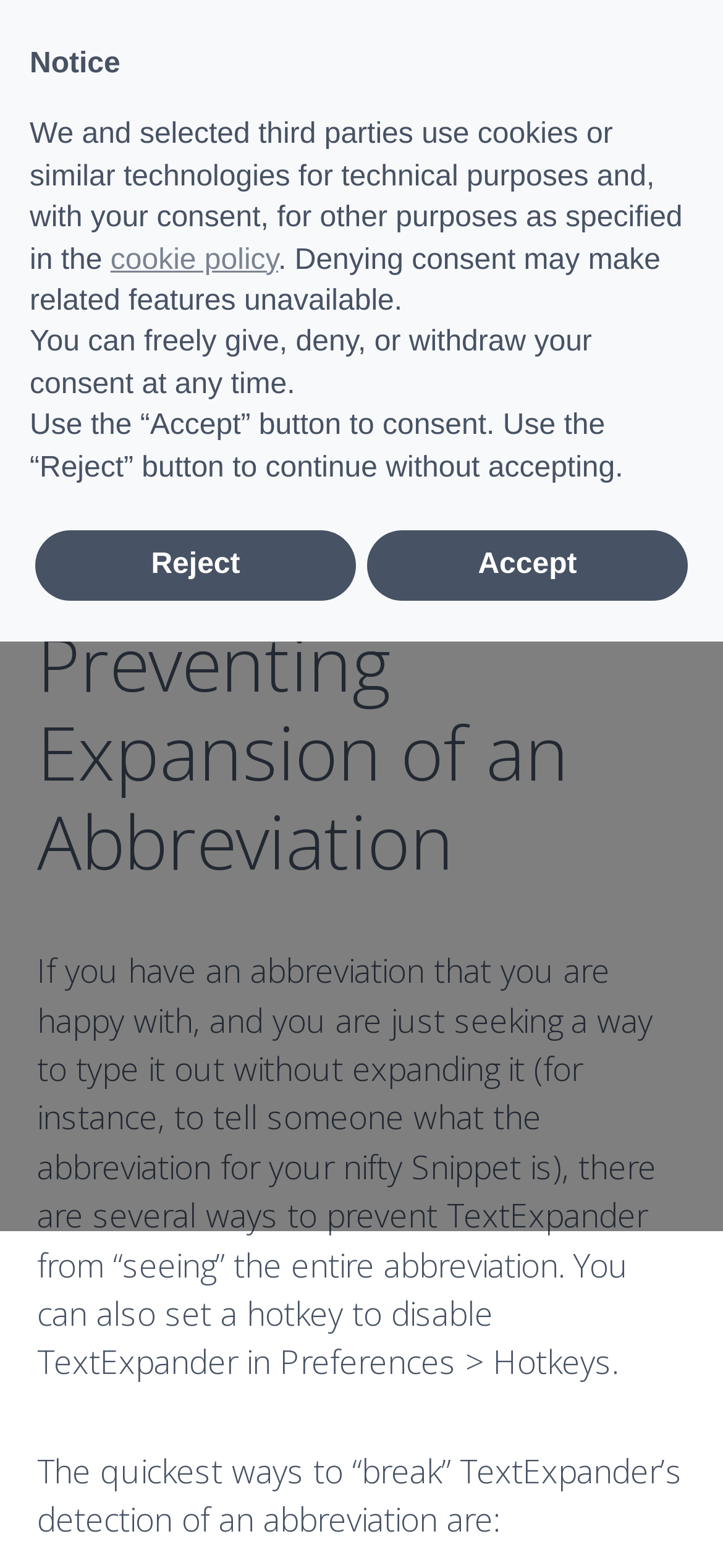How many links are present in the top navigation bar?
Refer to the image and provide a one-word or short phrase answer.

3